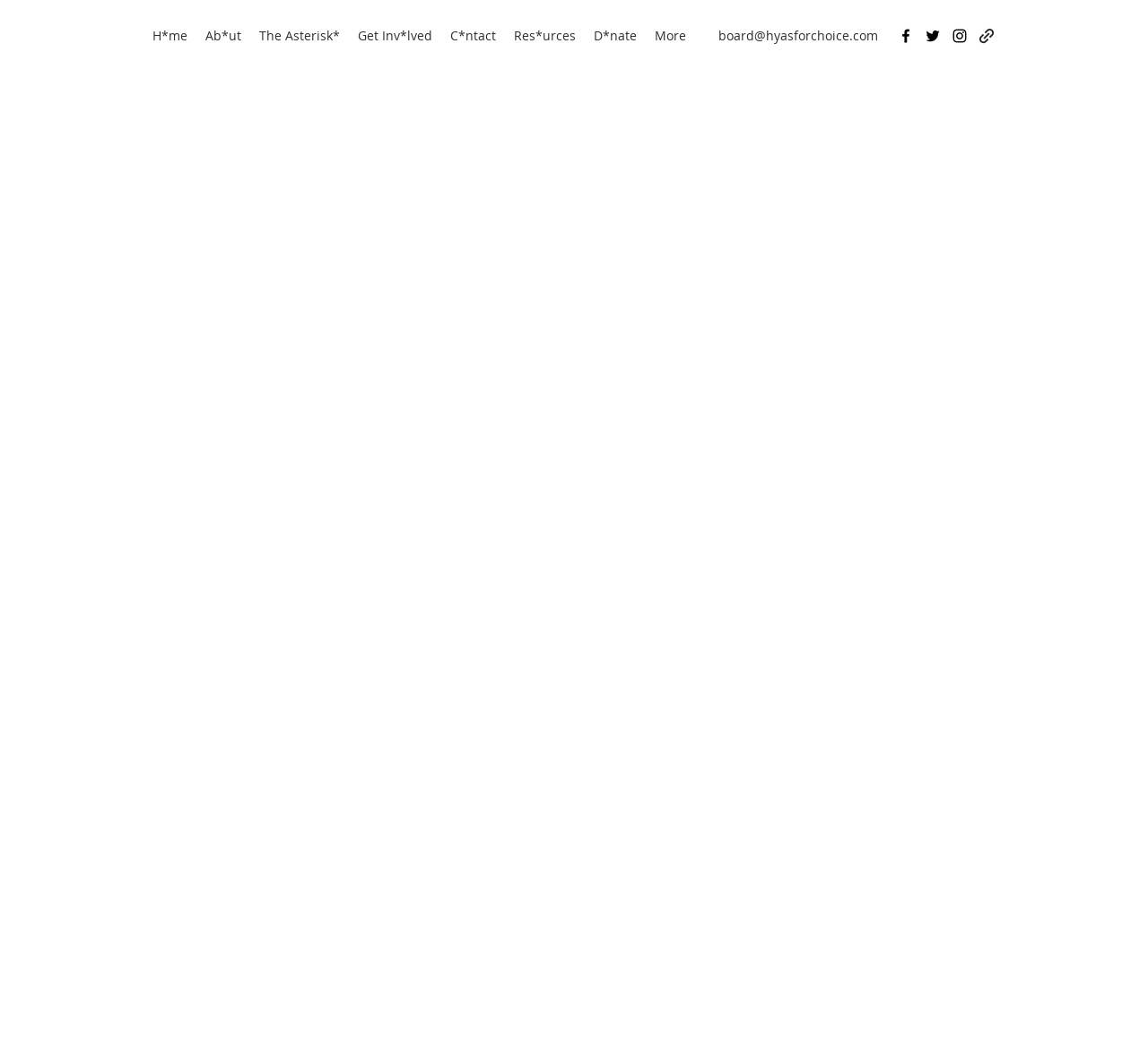Please mark the bounding box coordinates of the area that should be clicked to carry out the instruction: "check resources".

[0.44, 0.021, 0.509, 0.047]